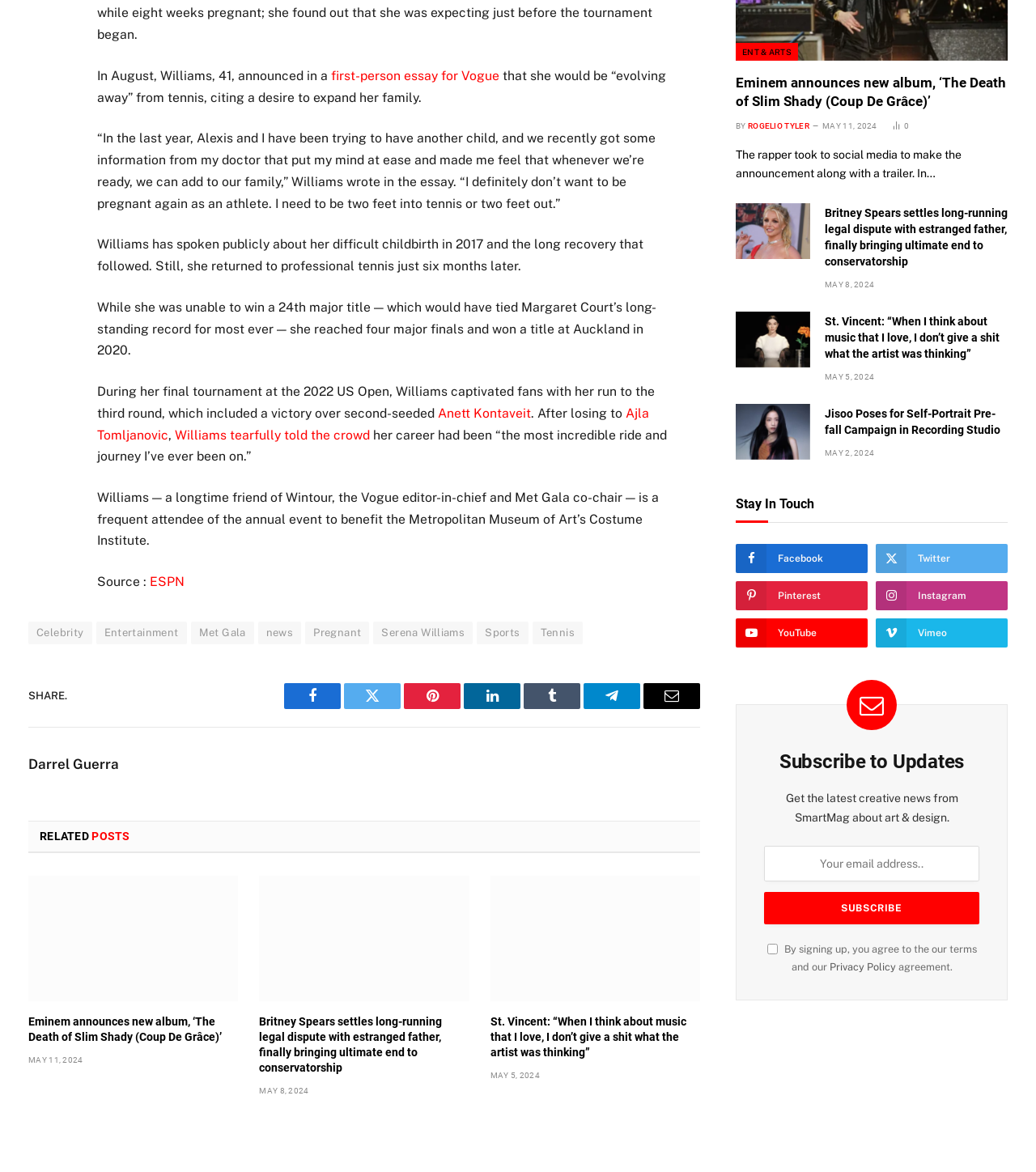Look at the image and write a detailed answer to the question: 
What is the name of the event where Serena Williams is a frequent attendee?

The webpage mentions that Serena Williams is a frequent attendee of the Met Gala event, which is an annual event to benefit the Metropolitan Museum of Art's Costume Institute.